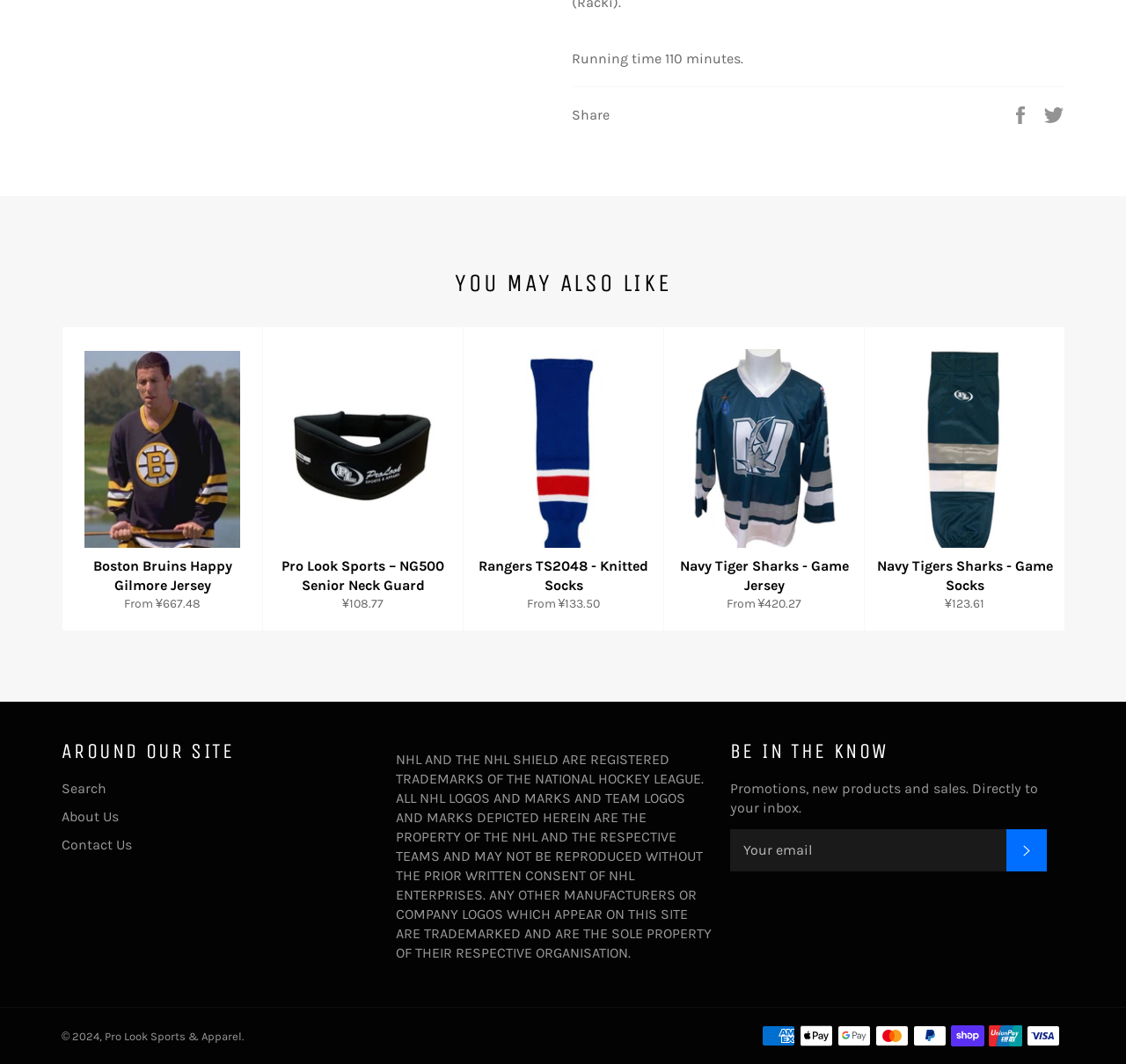Please answer the following question using a single word or phrase: 
What is the purpose of the 'Share' button?

To share on Facebook or Twitter